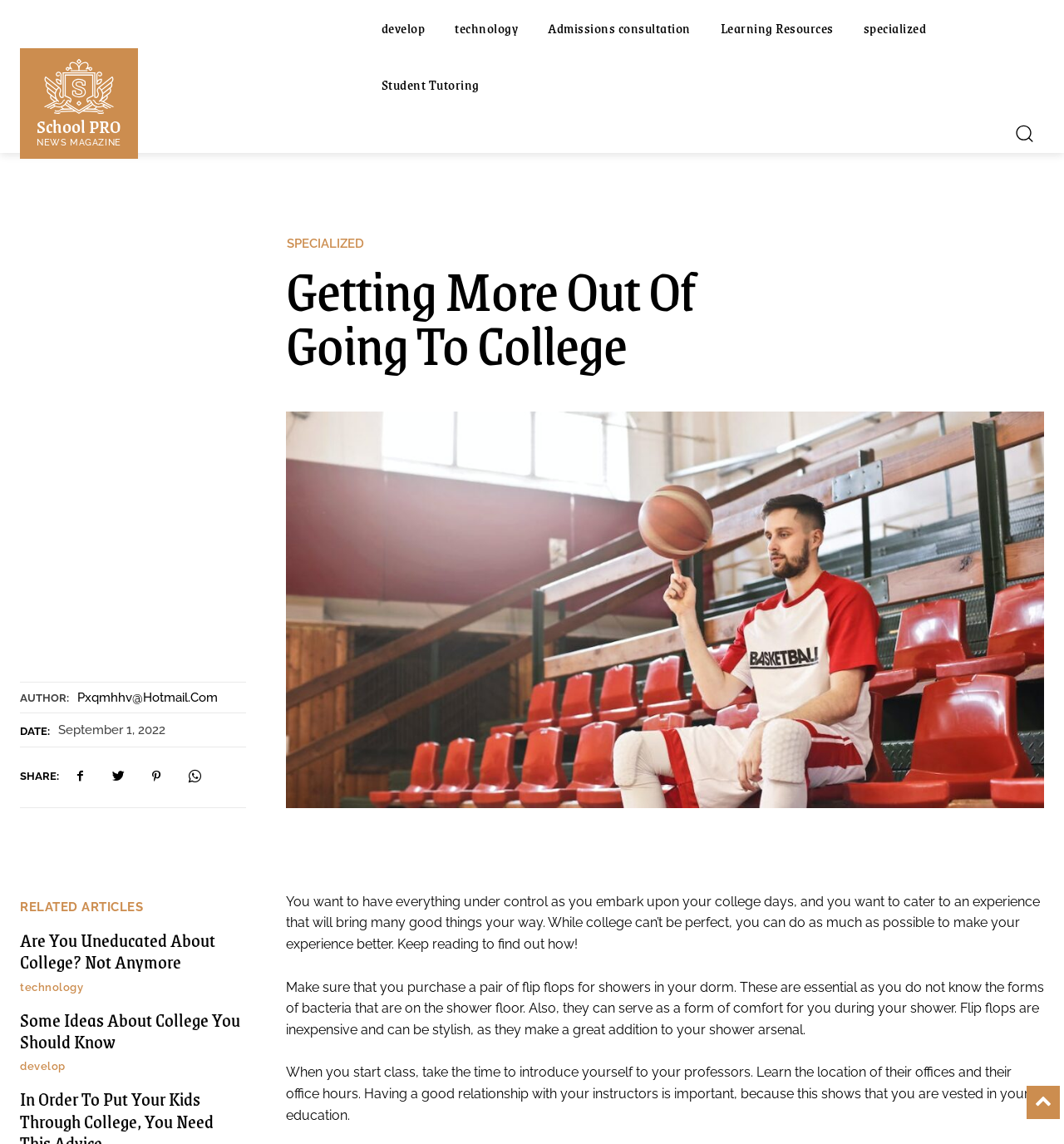Give a one-word or short phrase answer to this question: 
What is the purpose of flip flops in the dorm shower?

to prevent bacteria and for comfort